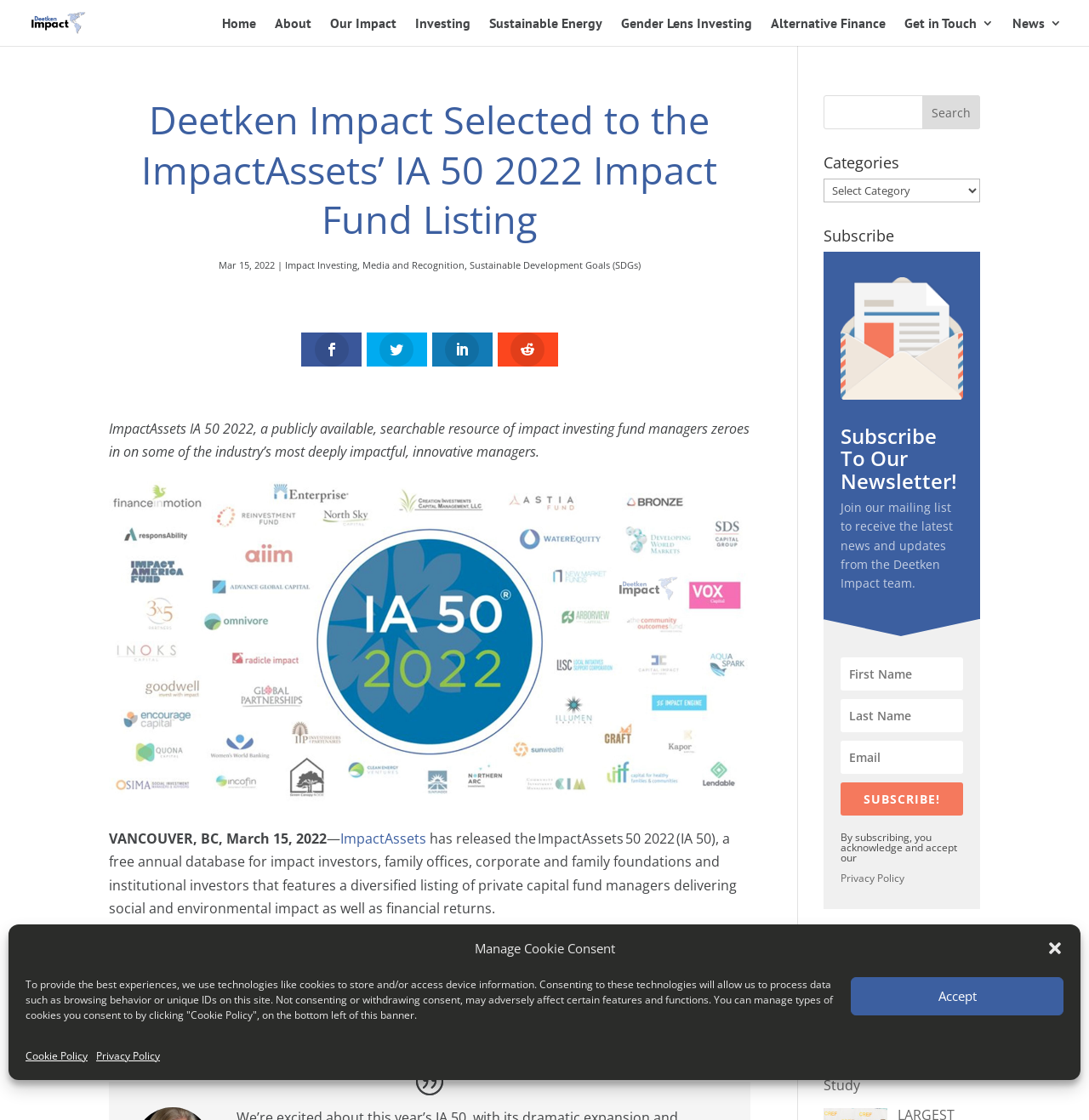Find the bounding box coordinates of the UI element according to this description: "Bistro objects".

None